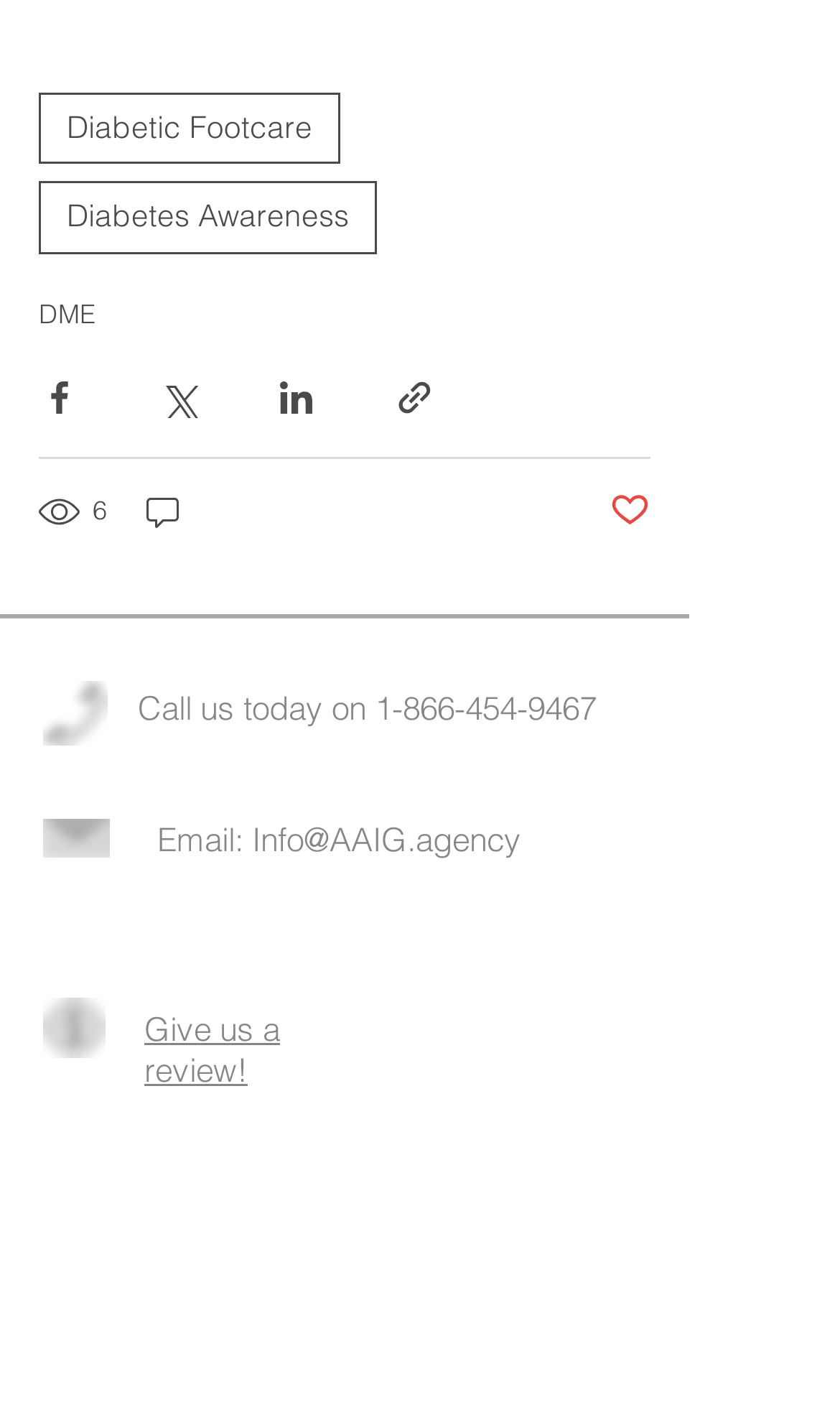What is the current like status of the post?
Please respond to the question with a detailed and thorough explanation.

I found the like status by looking at the button 'Post not marked as liked', which suggests that the post has not been liked.